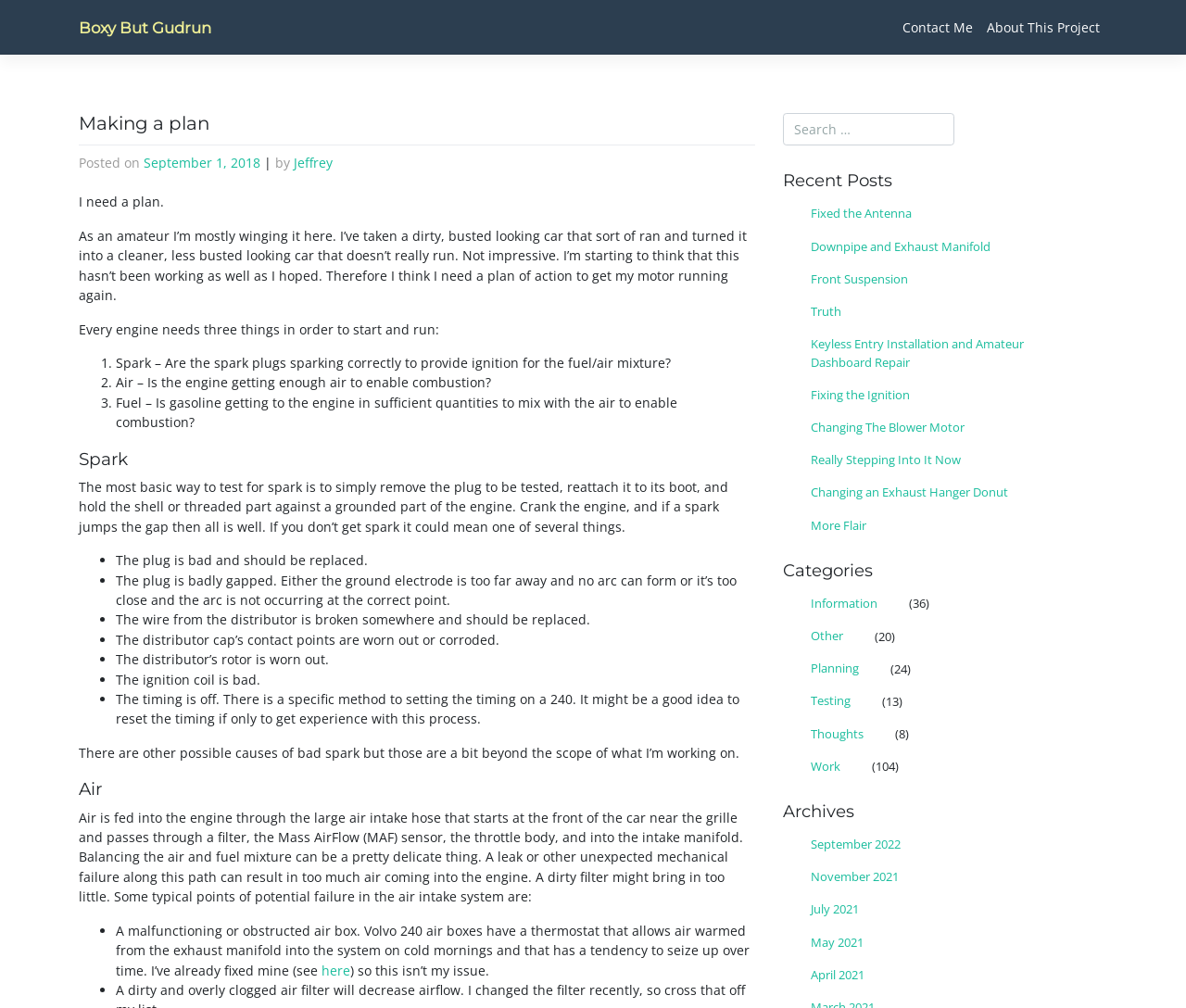What is the purpose of the air intake hose?
We need a detailed and exhaustive answer to the question. Please elaborate.

The text explains that 'Air is fed into the engine through the large air intake hose that starts at the front of the car near the grille and passes through a filter, the Mass AirFlow (MAF) sensor, the throttle body, and into the intake manifold'.